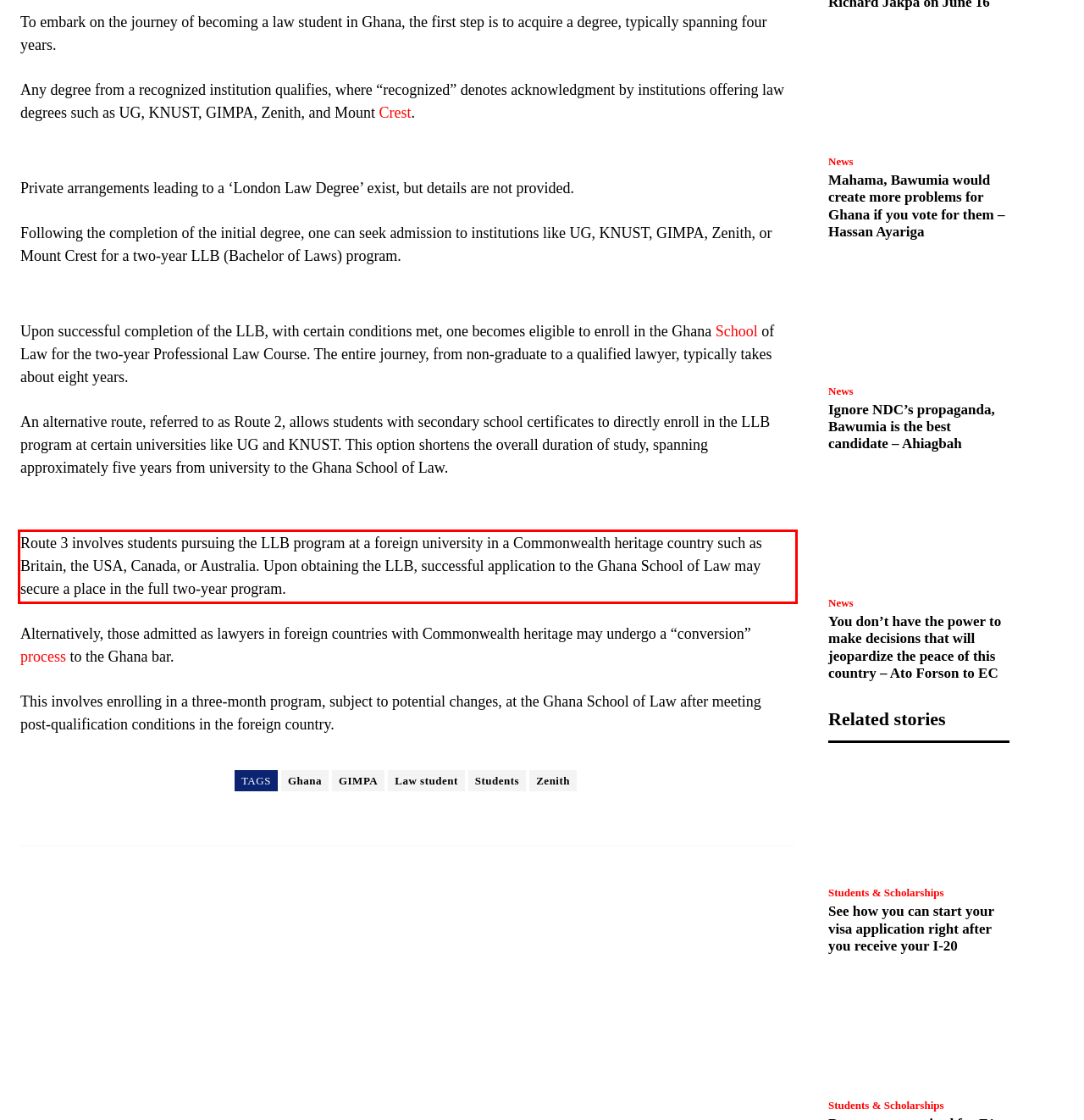You are provided with a screenshot of a webpage containing a red bounding box. Please extract the text enclosed by this red bounding box.

Route 3 involves students pursuing the LLB program at a foreign university in a Commonwealth heritage country such as Britain, the USA, Canada, or Australia. Upon obtaining the LLB, successful application to the Ghana School of Law may secure a place in the full two-year program.